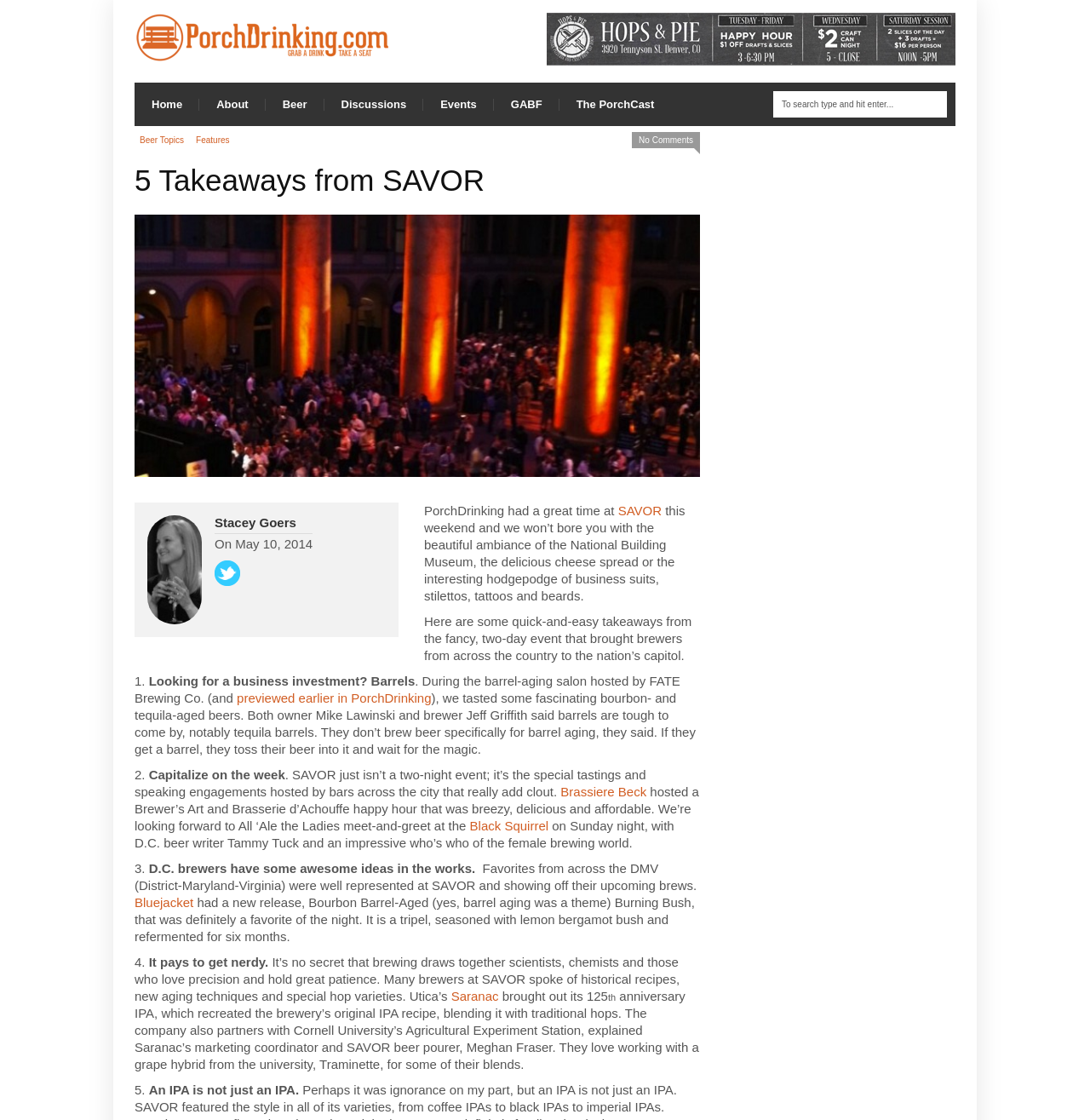What is the topic of the third takeaway from SAVOR?
Using the image, elaborate on the answer with as much detail as possible.

The topic of the third takeaway from SAVOR can be found in the text content of the webpage, where it says '3. D.C. brewers have some awesome ideas in the works.' This is part of a list of takeaways from the SAVOR event.